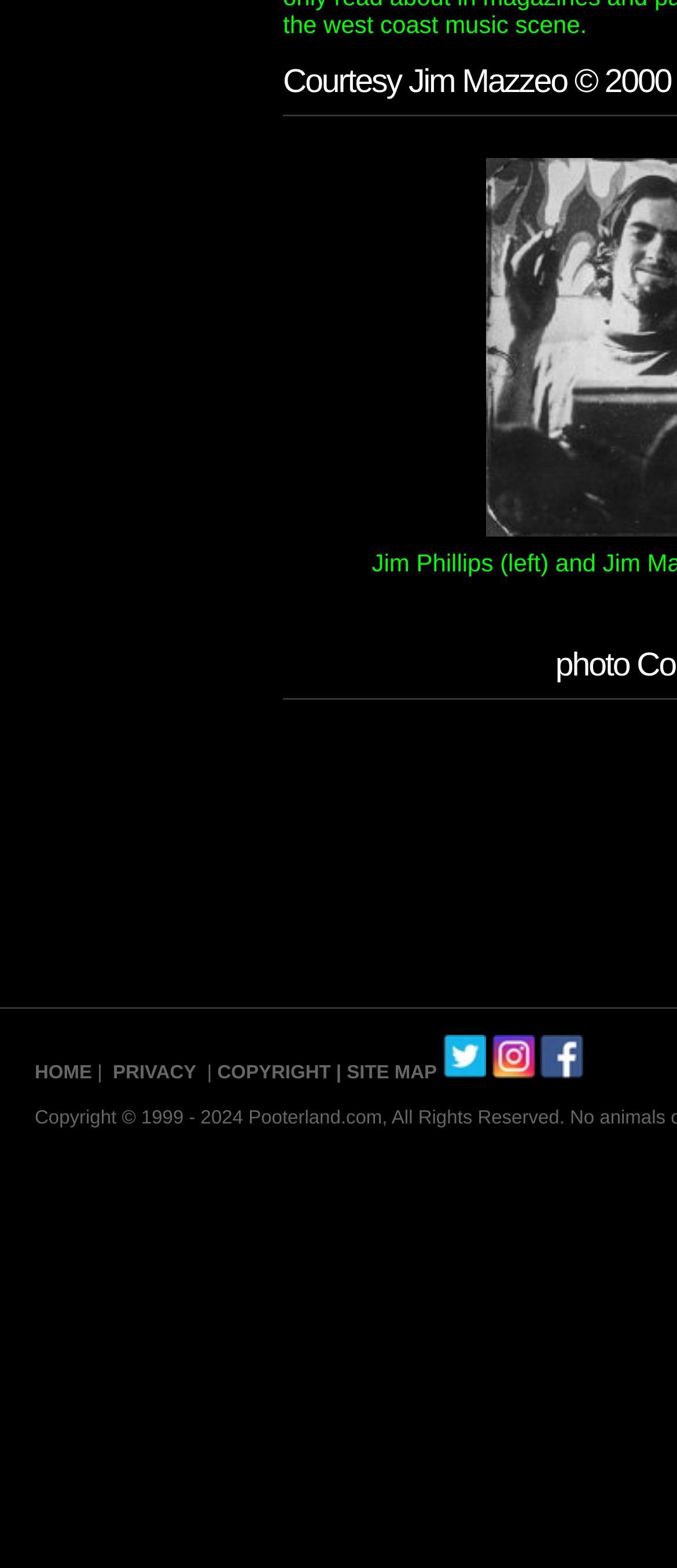How many images are there on the webpage?
Provide a thorough and detailed answer to the question.

There are two images on the webpage, one is associated with the 'Pooterland Twitter' link and the other is associated with the 'Pooterland Instagram' link, both images are located at the top right corner of the webpage.